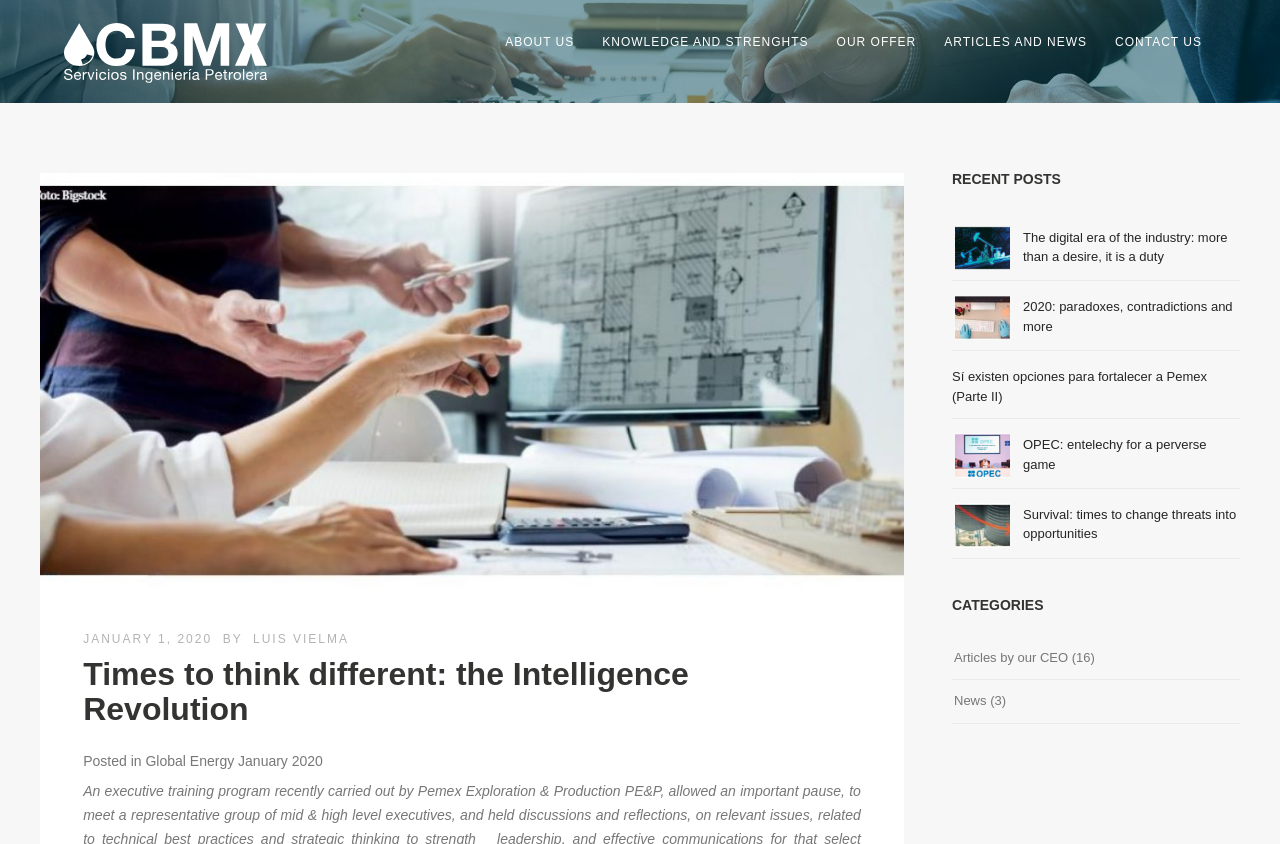Please identify the bounding box coordinates for the region that you need to click to follow this instruction: "Read the article titled Times to think different: the Intelligence Revolution".

[0.065, 0.779, 0.673, 0.88]